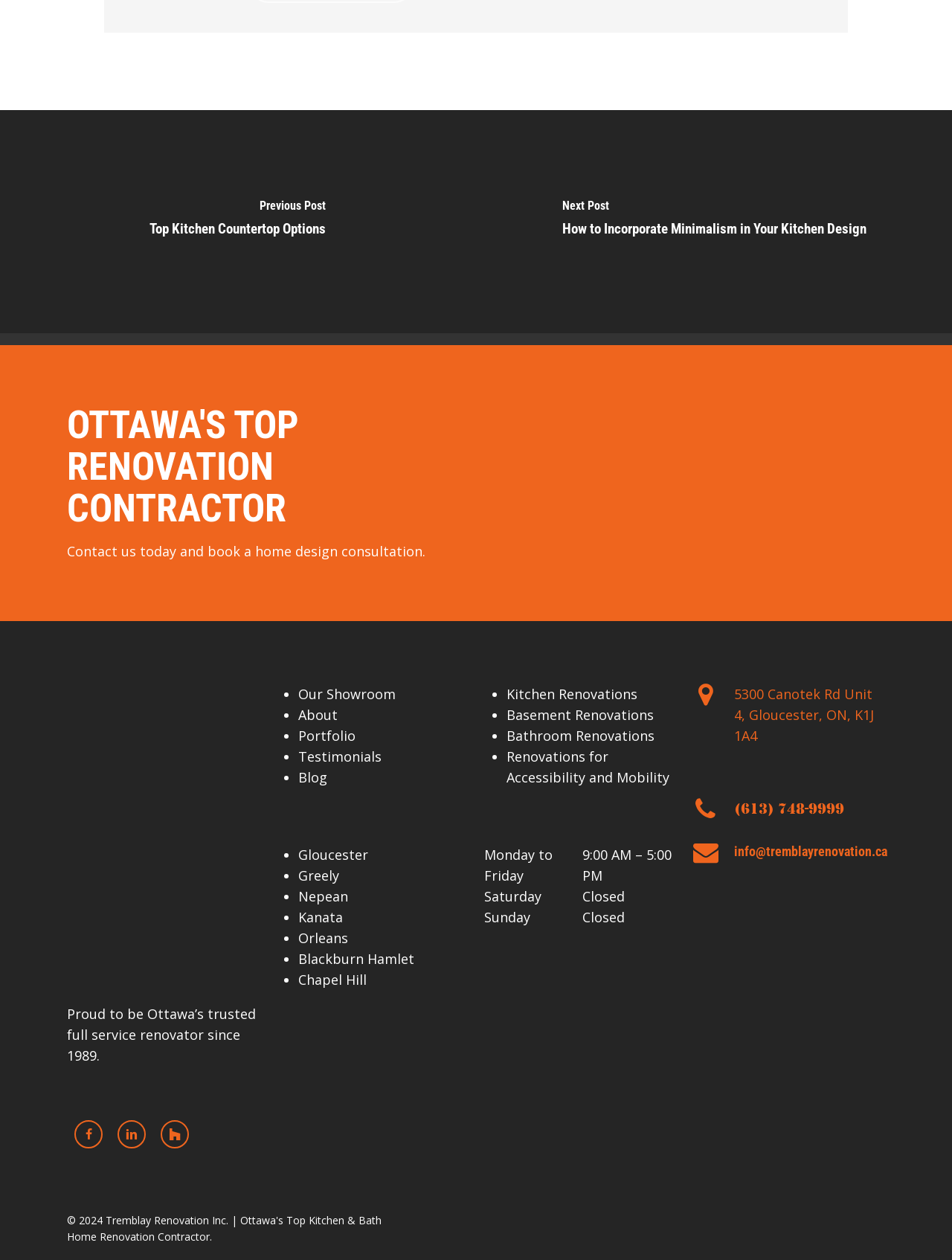Pinpoint the bounding box coordinates of the clickable element to carry out the following instruction: "Read about our showroom."

[0.313, 0.544, 0.415, 0.558]